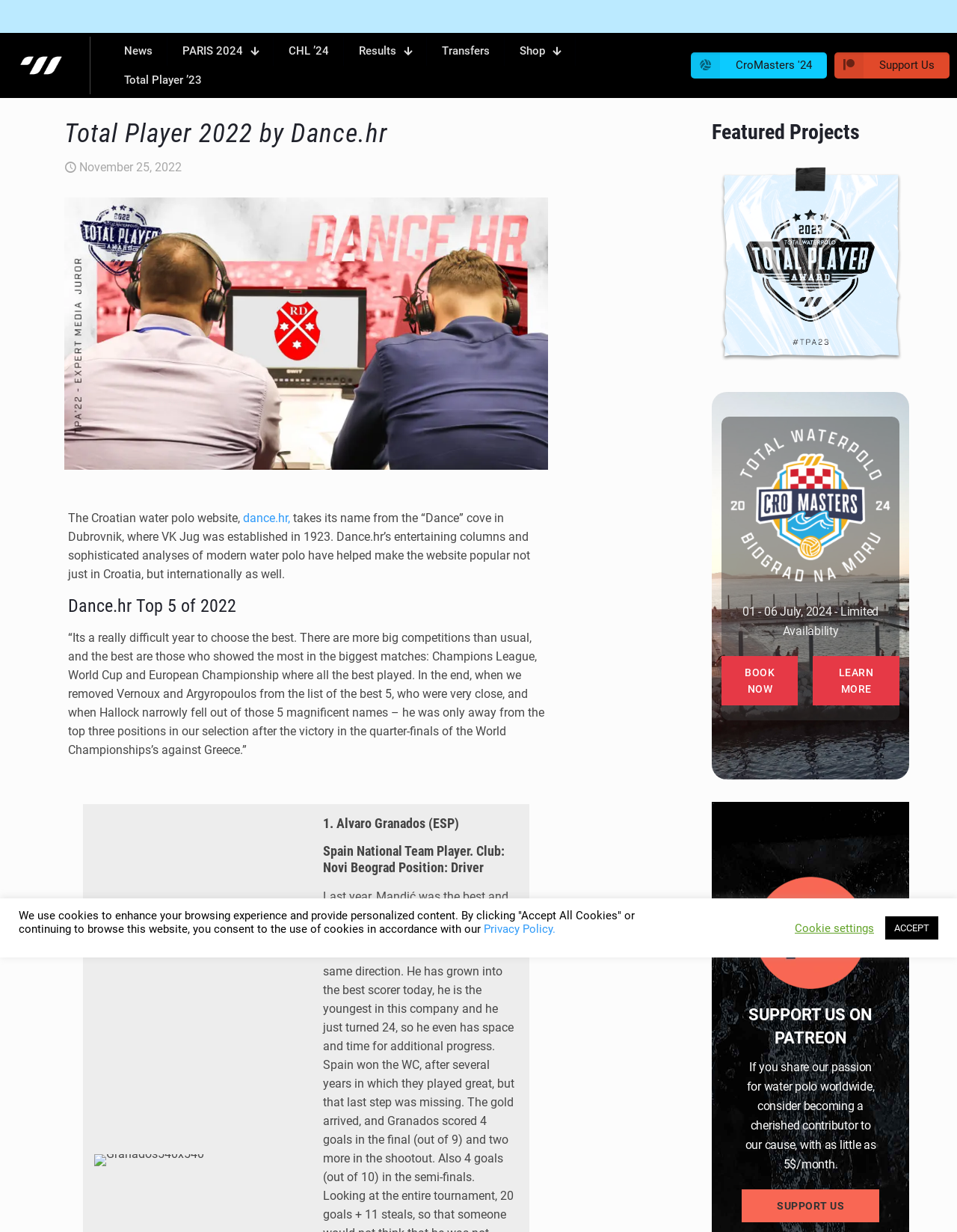Given the element description Total Player ’23, identify the bounding box coordinates for the UI element on the webpage screenshot. The format should be (top-left x, top-left y, bottom-right x, bottom-right y), with values between 0 and 1.

[0.114, 0.053, 0.227, 0.077]